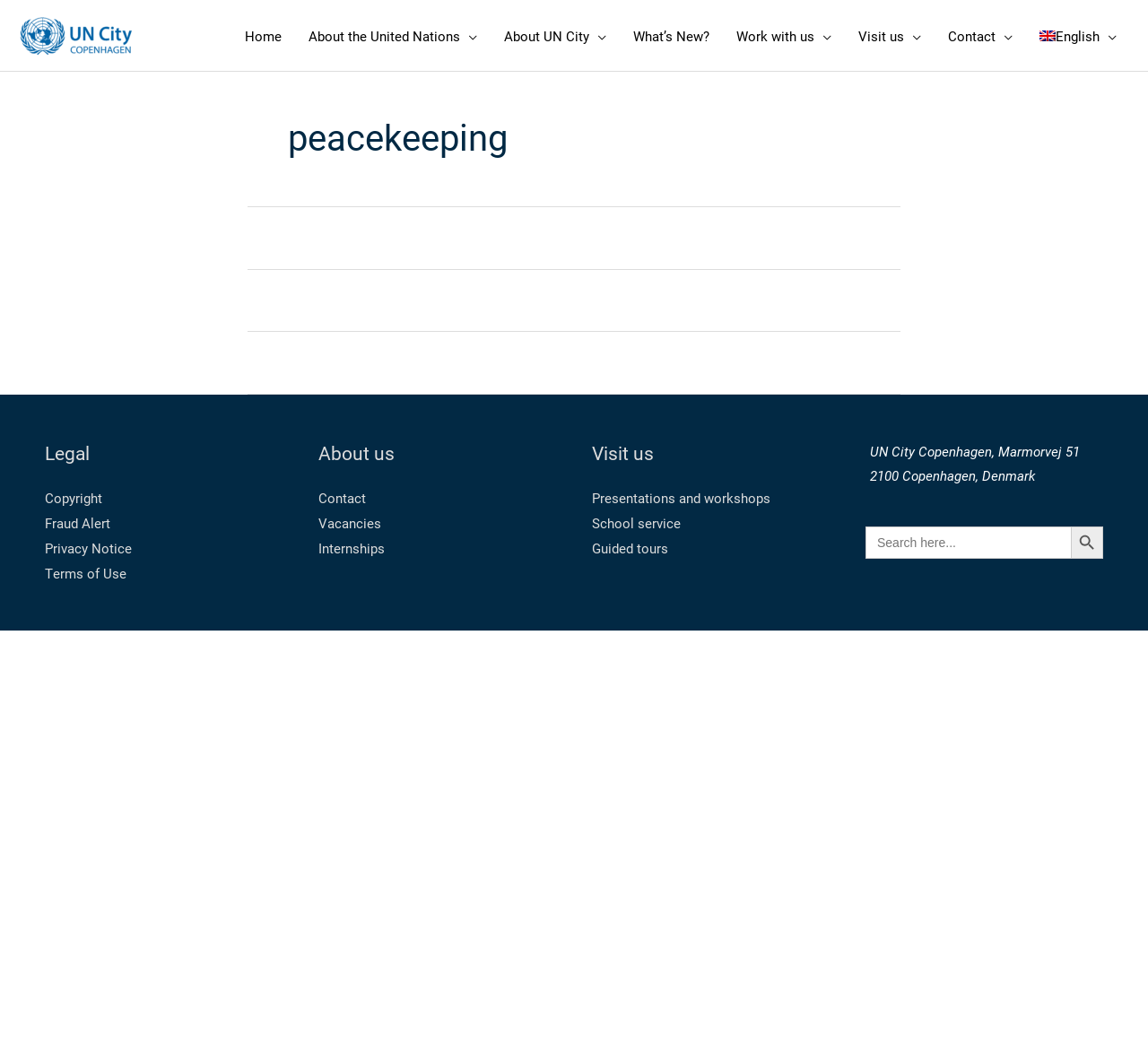Use a single word or phrase to answer the question:
What is the purpose of the search box?

Search for content